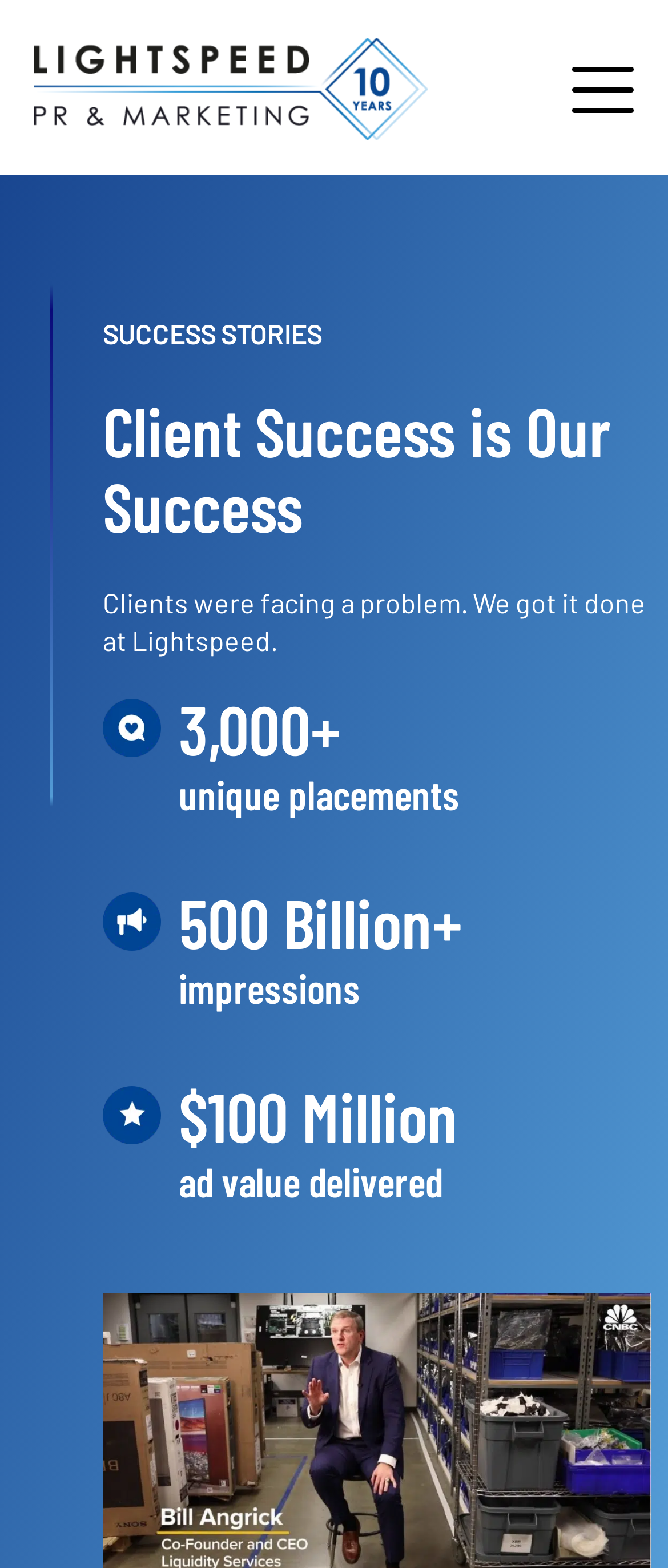What is the total ad value delivered to the clients?
Please provide a full and detailed response to the question.

The total ad value delivered to the clients can be found in the text '$100 Million' which is located below the heading 'Client Success is Our Success'.